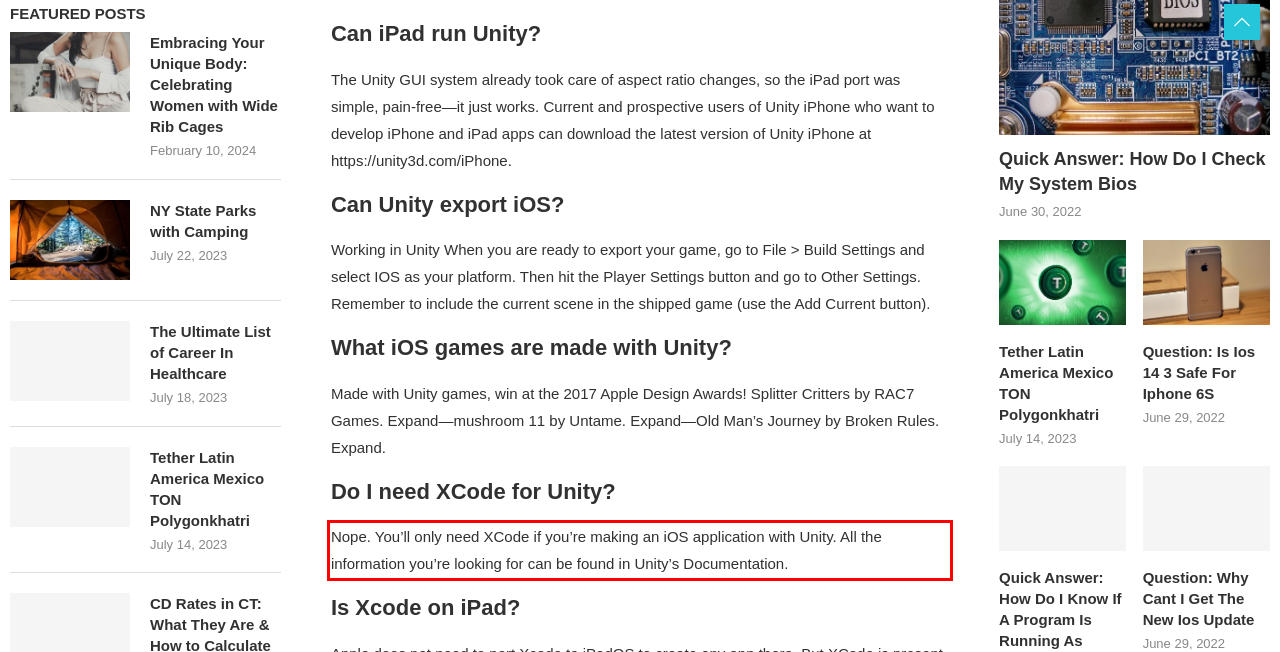You have a screenshot of a webpage with a UI element highlighted by a red bounding box. Use OCR to obtain the text within this highlighted area.

Nope. You’ll only need XCode if you’re making an iOS application with Unity. All the information you’re looking for can be found in Unity’s Documentation.